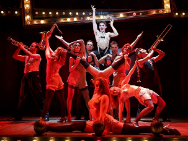Please answer the following question using a single word or phrase: What is the lead performer's attitude?

Charisma and flair